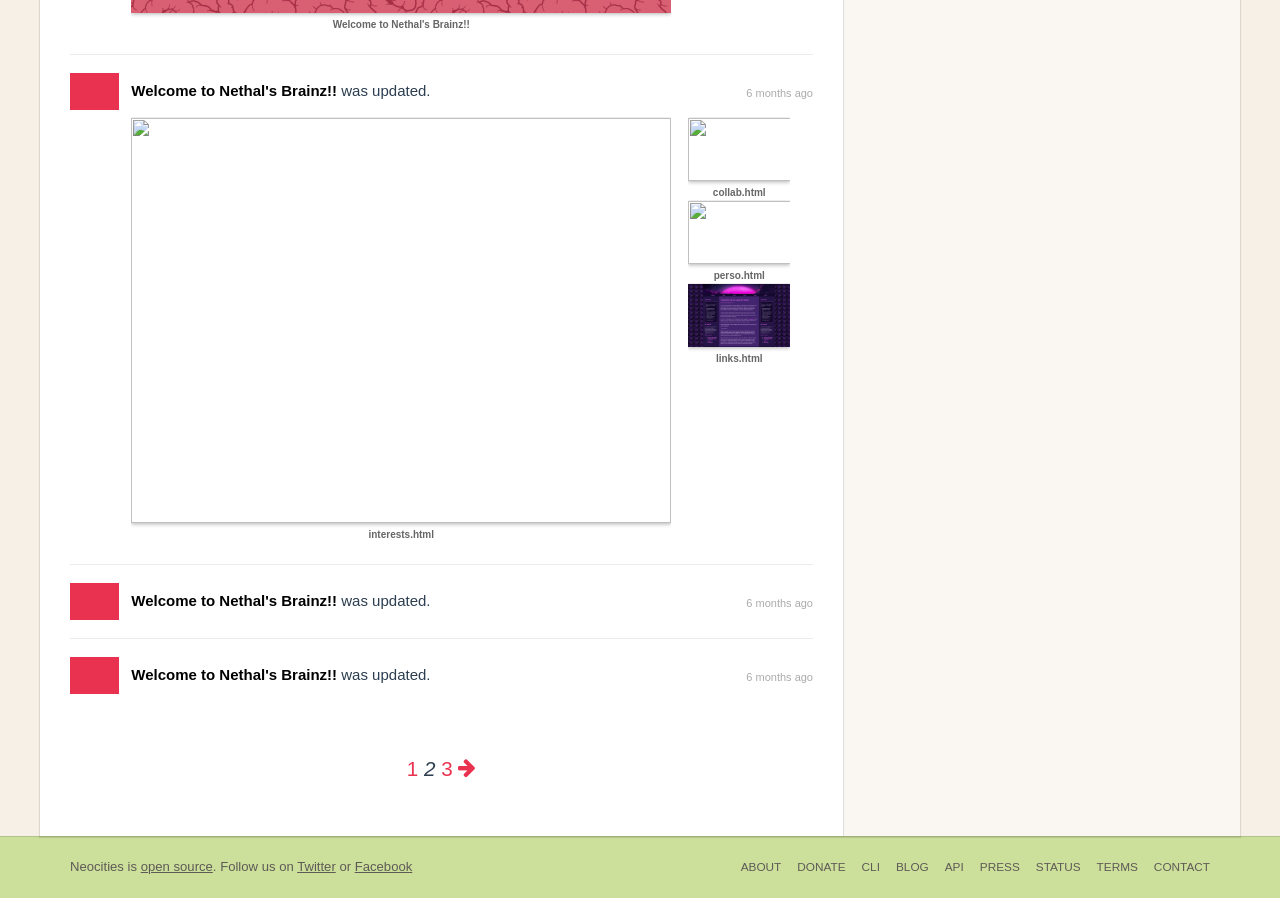Locate the bounding box coordinates of the clickable part needed for the task: "Go to the collab page".

[0.538, 0.159, 0.617, 0.172]